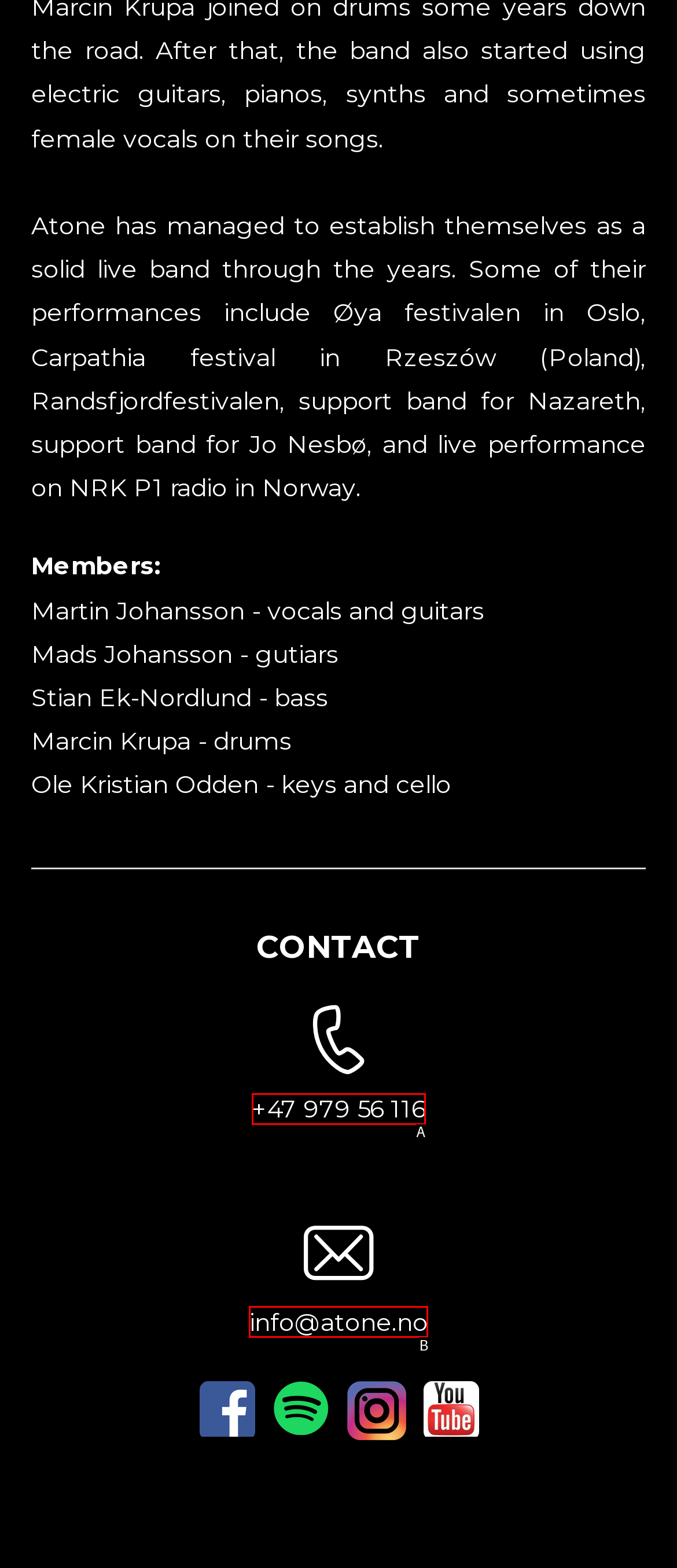Choose the UI element that best aligns with the description: parent_node: [amputee] aria-label="Open navigation menu"
Respond with the letter of the chosen option directly.

None